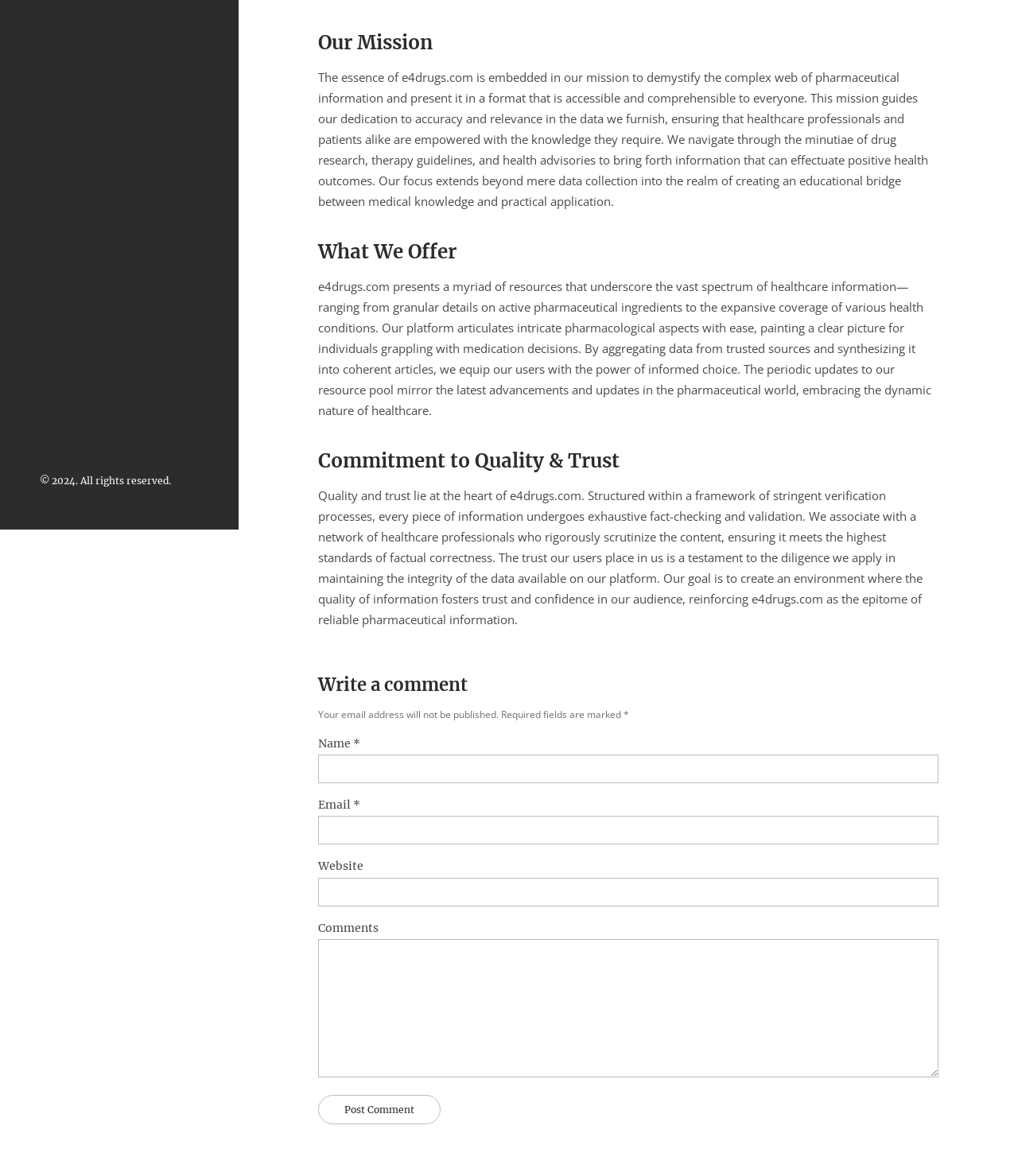Find the bounding box of the element with the following description: "April 2023". The coordinates must be four float numbers between 0 and 1, formatted as [left, top, right, bottom].

None